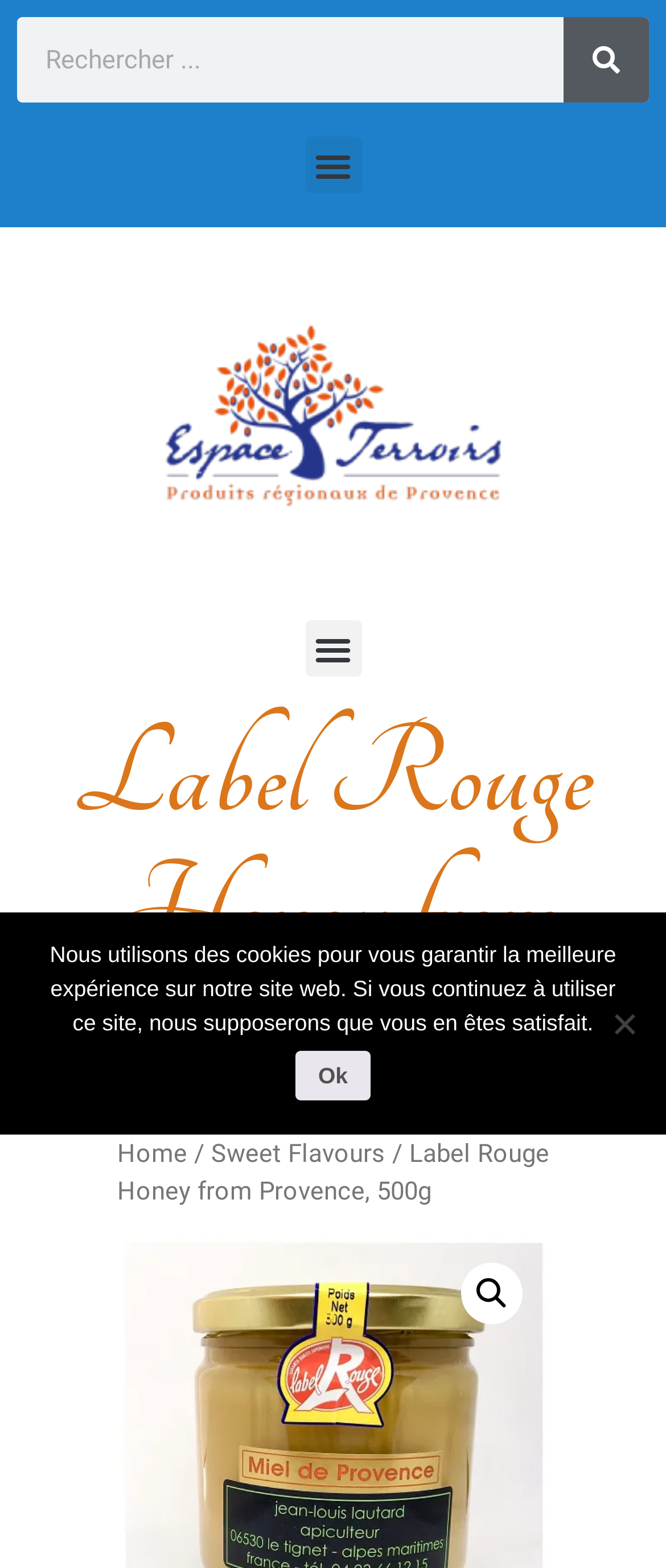Pinpoint the bounding box coordinates of the clickable area necessary to execute the following instruction: "Explore Sponsored Content". The coordinates should be given as four float numbers between 0 and 1, namely [left, top, right, bottom].

None